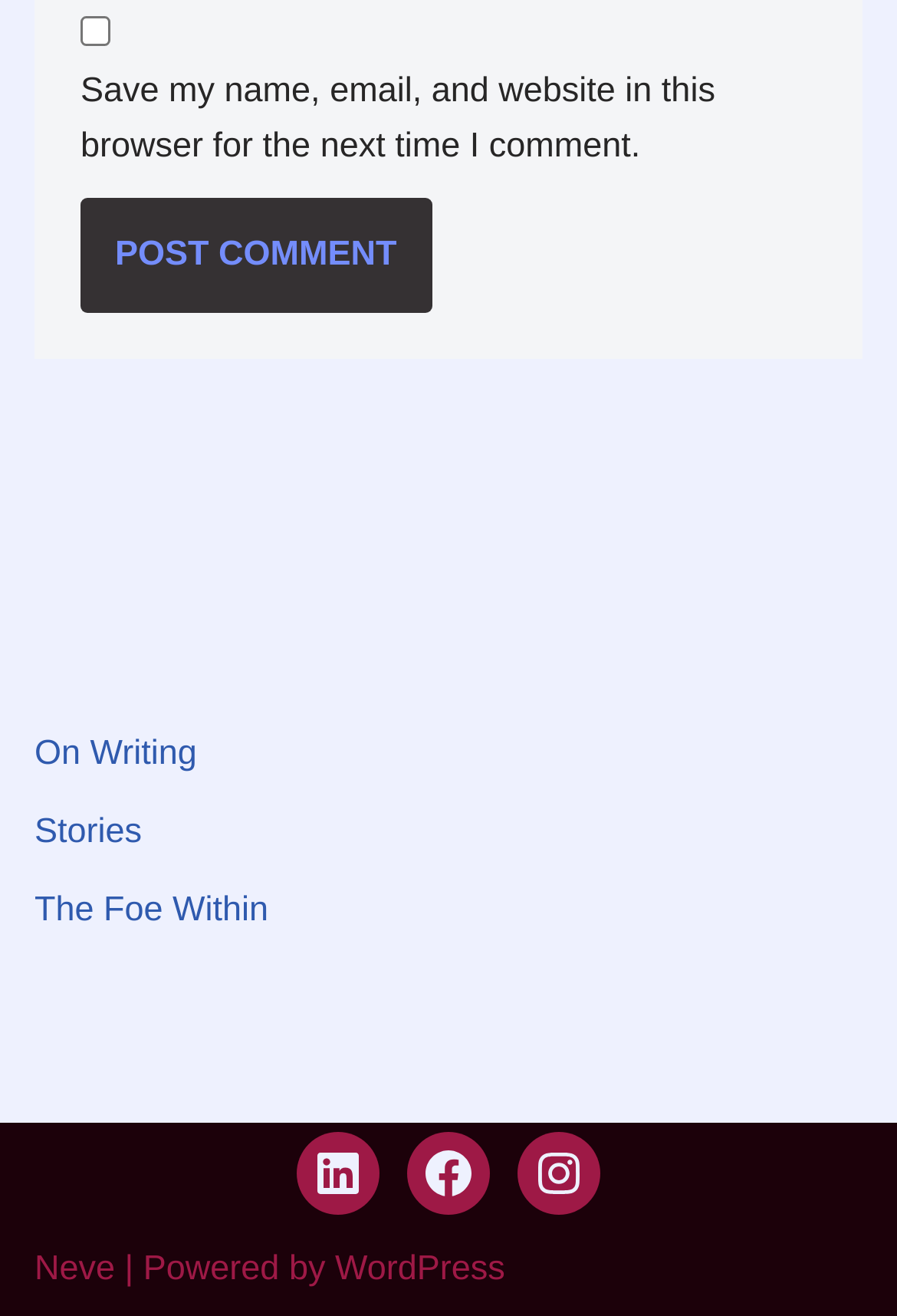Please specify the bounding box coordinates in the format (top-left x, top-left y, bottom-right x, bottom-right y), with values ranging from 0 to 1. Identify the bounding box for the UI component described as follows: On Writing

[0.038, 0.557, 0.219, 0.587]